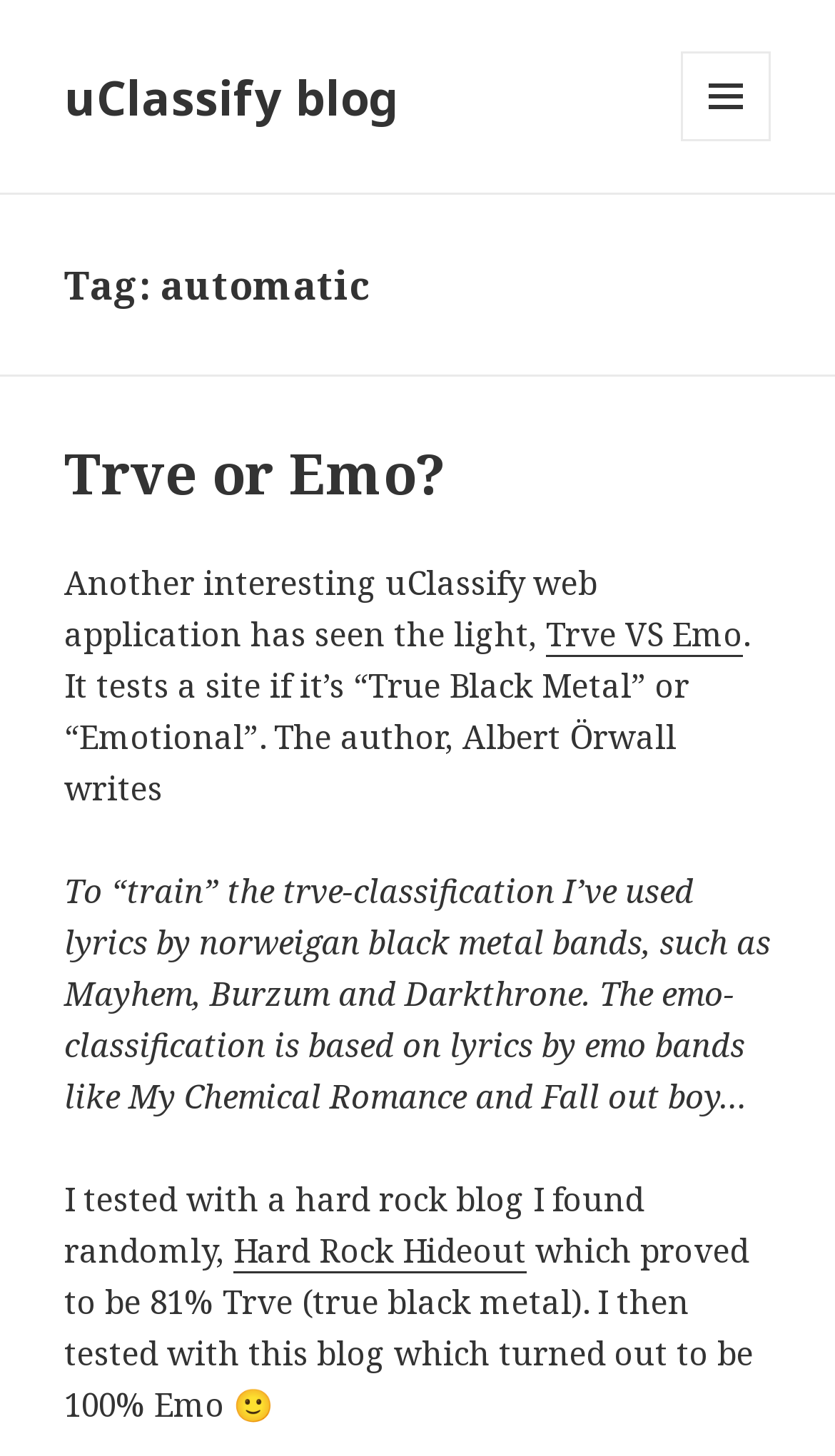Generate a comprehensive description of the contents of the webpage.

The webpage is a blog post titled "automatic – uClassify blog". At the top left, there is a link to "uClassify blog". On the top right, there is a button labeled "MENU AND WIDGETS" that is not expanded. 

Below the button, there is a header section that spans the entire width of the page. Within this section, there is a heading that reads "Tag: automatic" on the left side. 

Further down, there is another header section that also spans the entire width of the page. This section contains a heading that reads "Trve or Emo?" on the left side, followed by a link to "Trve or Emo?" below it. 

To the right of the "Trve or Emo?" link, there is a block of text that describes a uClassify web application that tests if a site is "True Black Metal" or "Emotional". The text is divided into several paragraphs, with links to "Trve VS Emo" and "Hard Rock Hideout" embedded within the text. 

The text explains that the application was trained using lyrics from Norwegian black metal bands and emo bands, and that it was tested on a hard rock blog and the current blog, with the results being 81% Trve and 100% Emo, respectively.